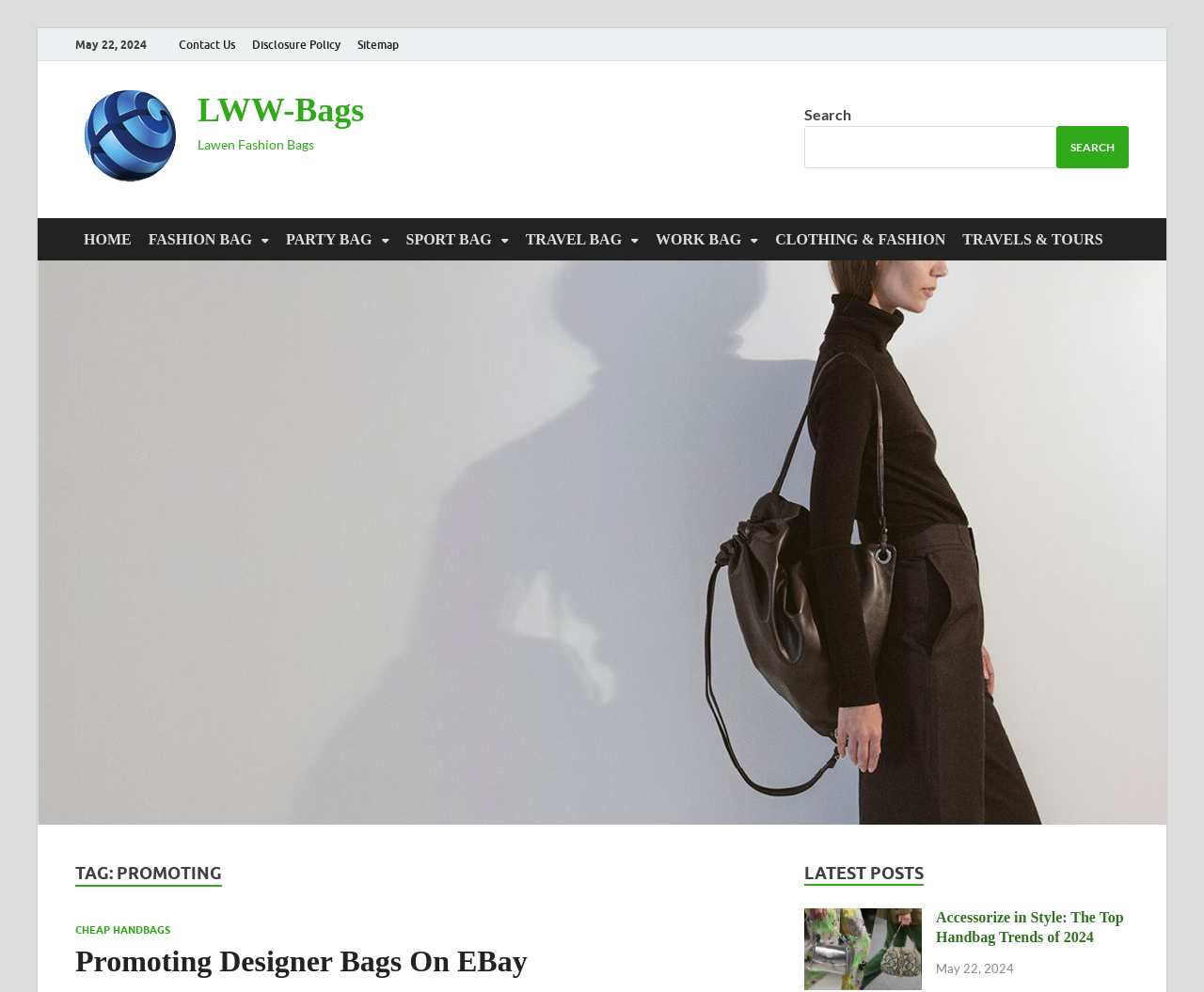Determine the bounding box coordinates of the clickable element to achieve the following action: 'check latest posts'. Provide the coordinates as four float values between 0 and 1, formatted as [left, top, right, bottom].

[0.668, 0.869, 0.767, 0.893]